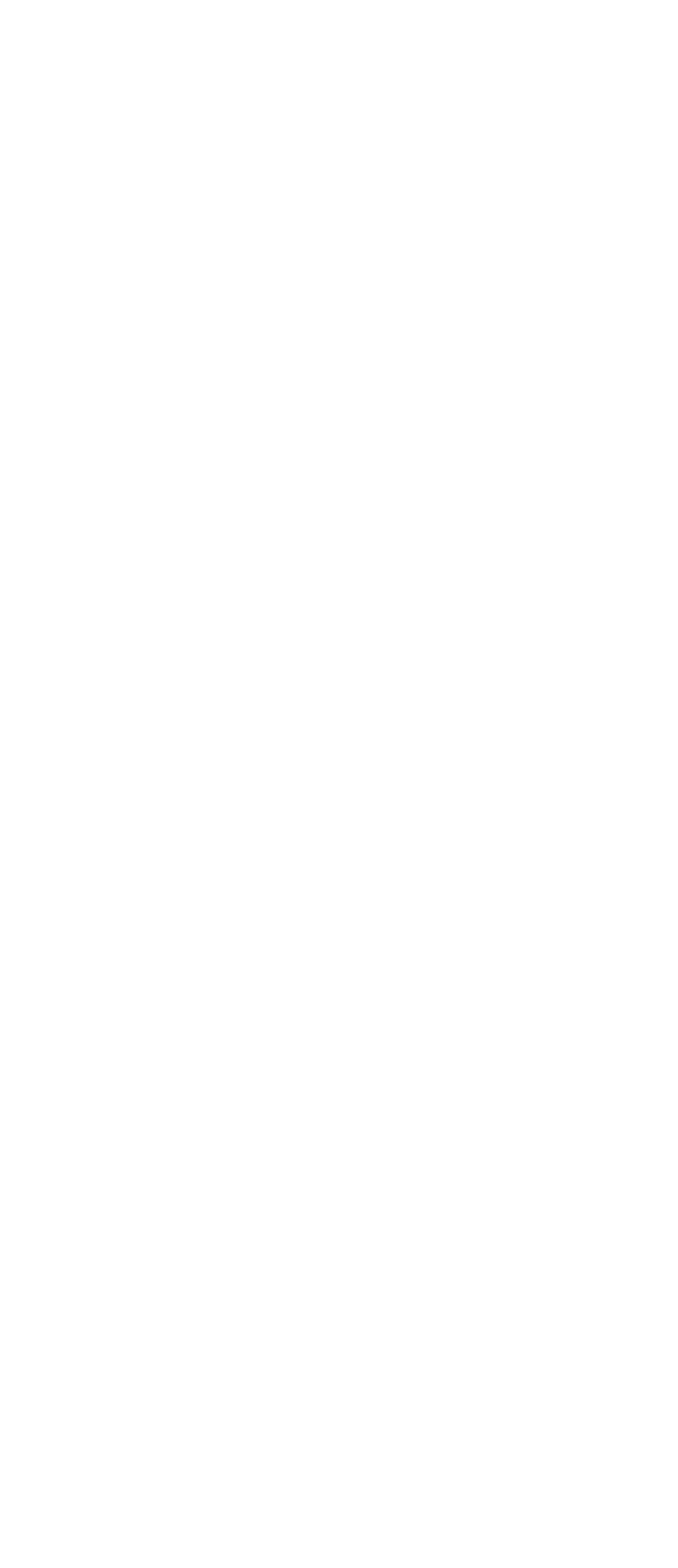Please provide the bounding box coordinates for the element that needs to be clicked to perform the instruction: "View Adults Bikes". The coordinates must consist of four float numbers between 0 and 1, formatted as [left, top, right, bottom].

[0.09, 0.236, 0.293, 0.254]